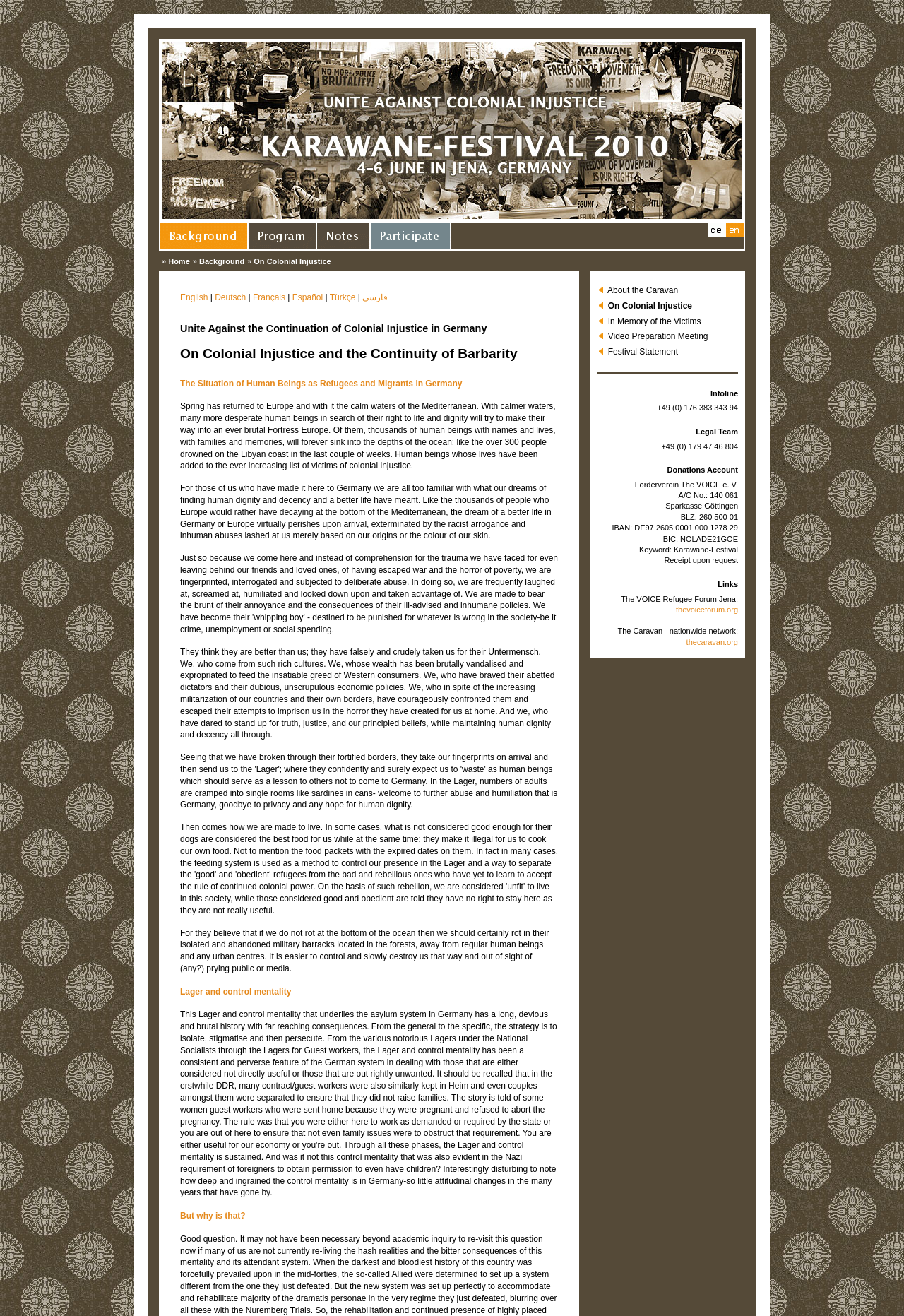Provide a single word or phrase answer to the question: 
What is the purpose of the Karawane-Festival?

To unite against colonial injustice